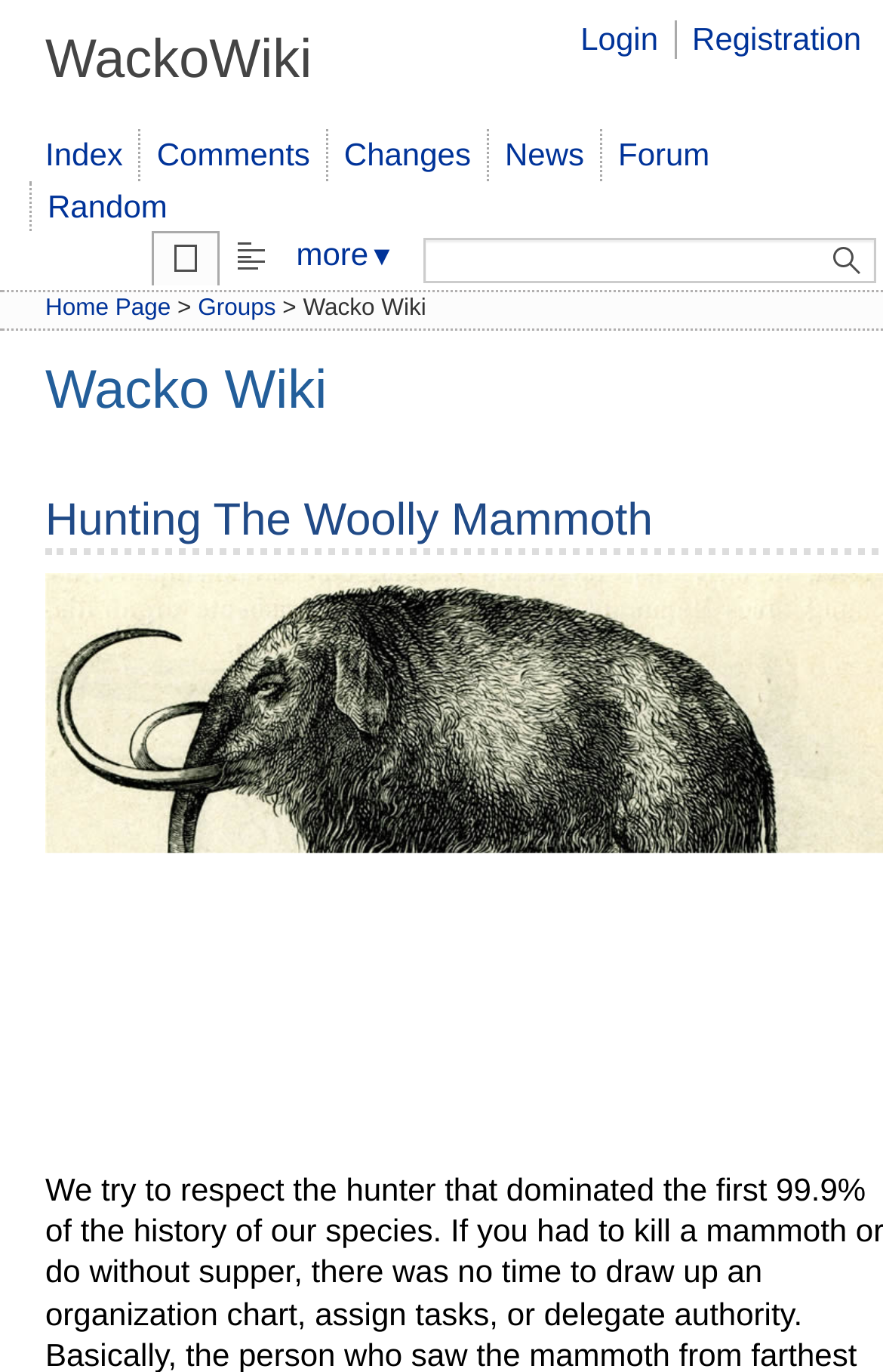Show the bounding box coordinates for the element that needs to be clicked to execute the following instruction: "go to forum". Provide the coordinates in the form of four float numbers between 0 and 1, i.e., [left, top, right, bottom].

[0.7, 0.099, 0.804, 0.126]